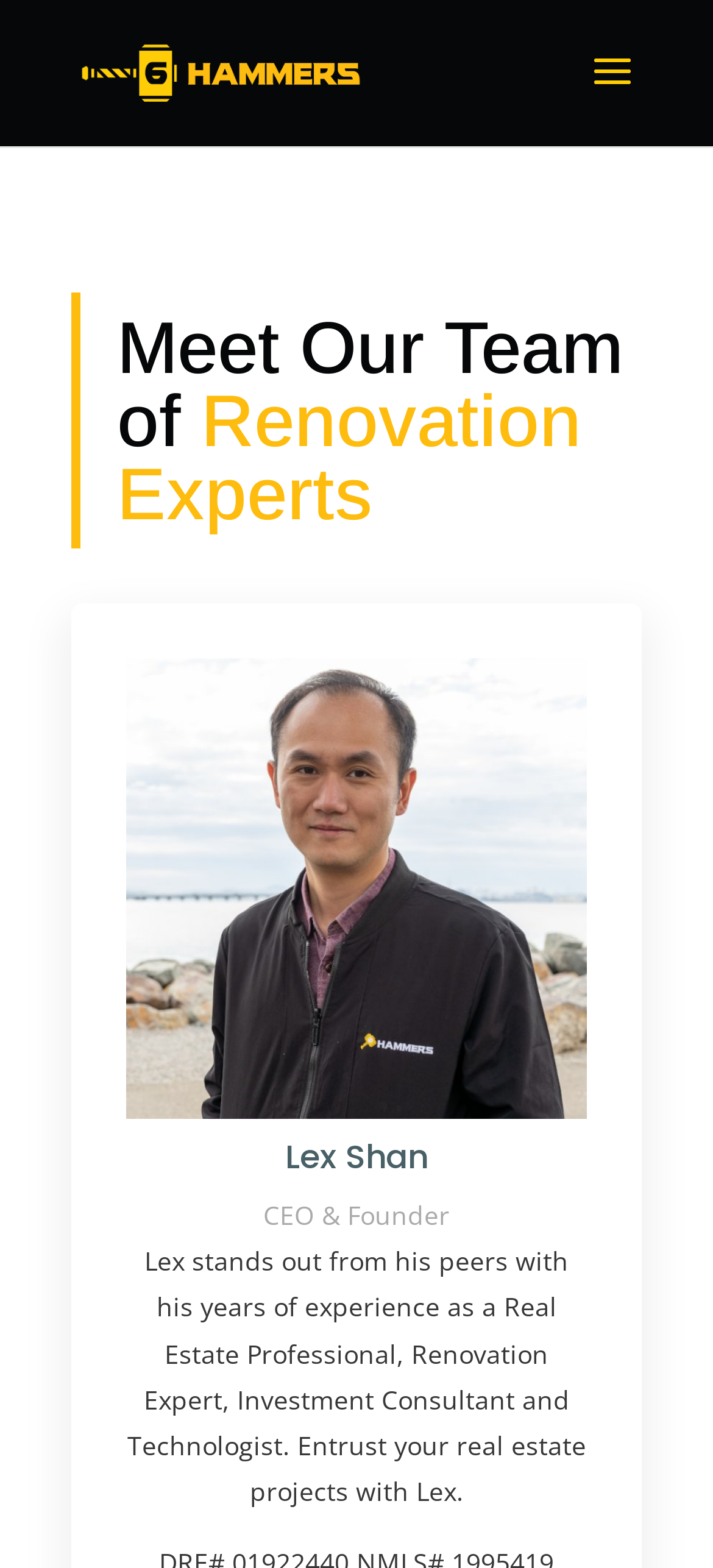By analyzing the image, answer the following question with a detailed response: What is Lex Shan's background?

I read the text below the image of Lex Shan and found a description of his background, which includes his experience as a Real Estate Professional, Renovation Expert, Investment Consultant, and Technologist.